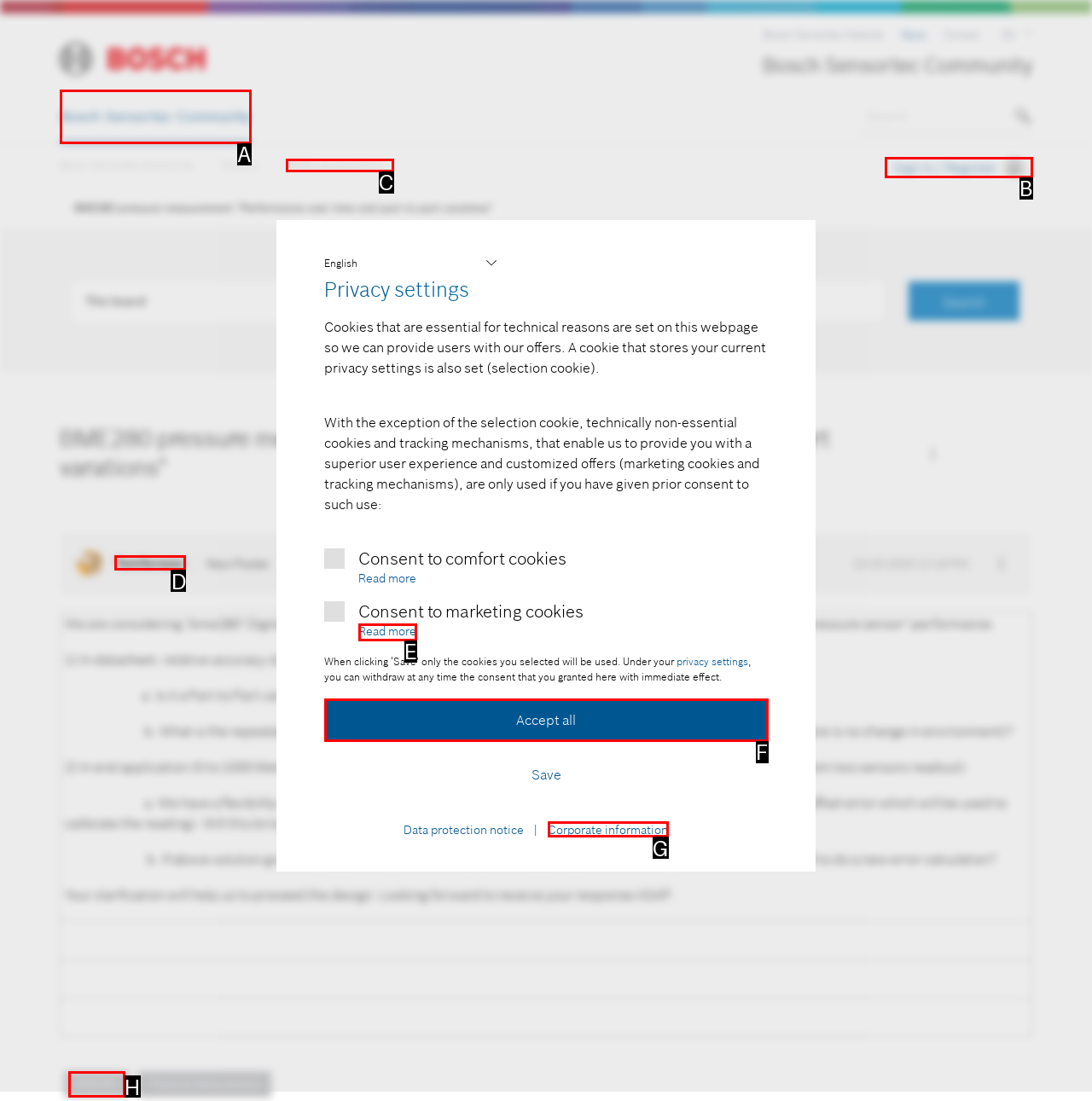Identify the letter of the correct UI element to fulfill the task: View profile of Tamilarasan from the given options in the screenshot.

D